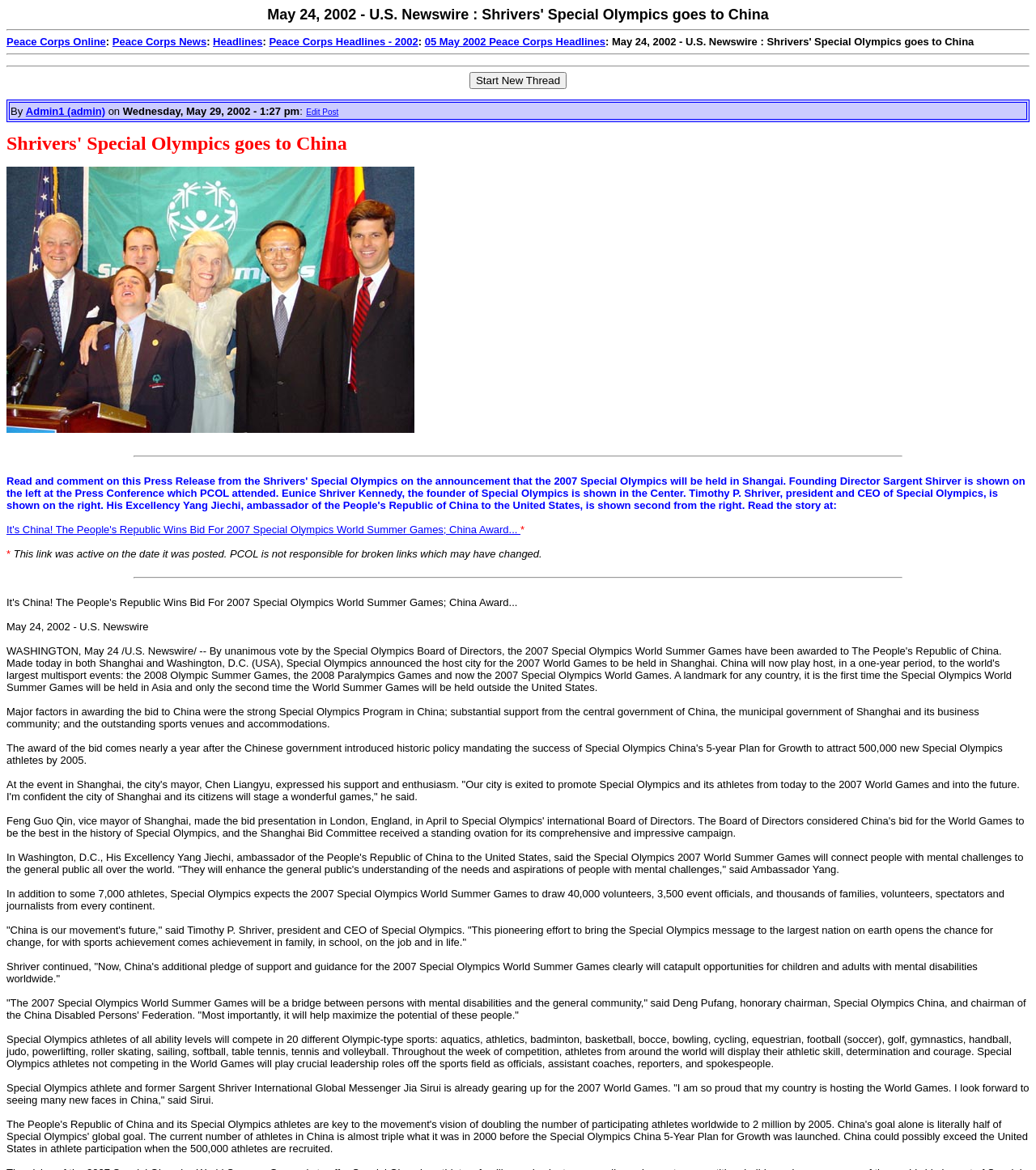Kindly provide the bounding box coordinates of the section you need to click on to fulfill the given instruction: "Click on the 'Edit Post' link".

[0.296, 0.092, 0.327, 0.1]